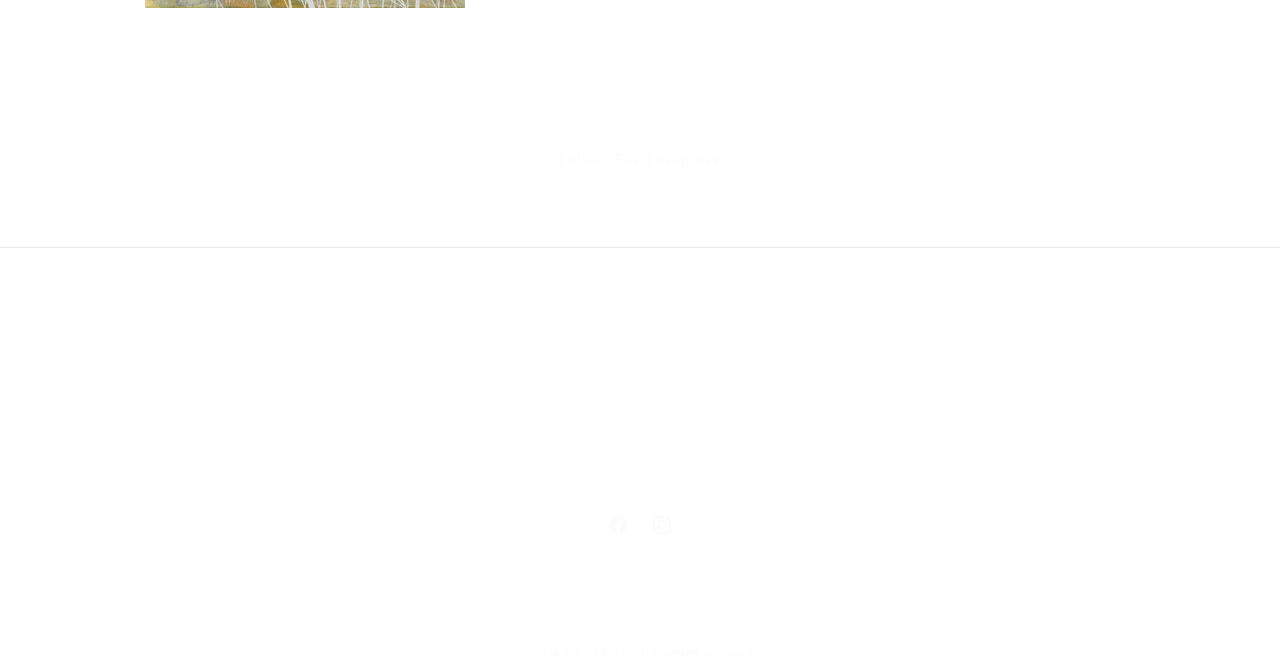Please find the bounding box for the UI component described as follows: "Powered by Shopify".

[0.509, 0.974, 0.593, 0.995]